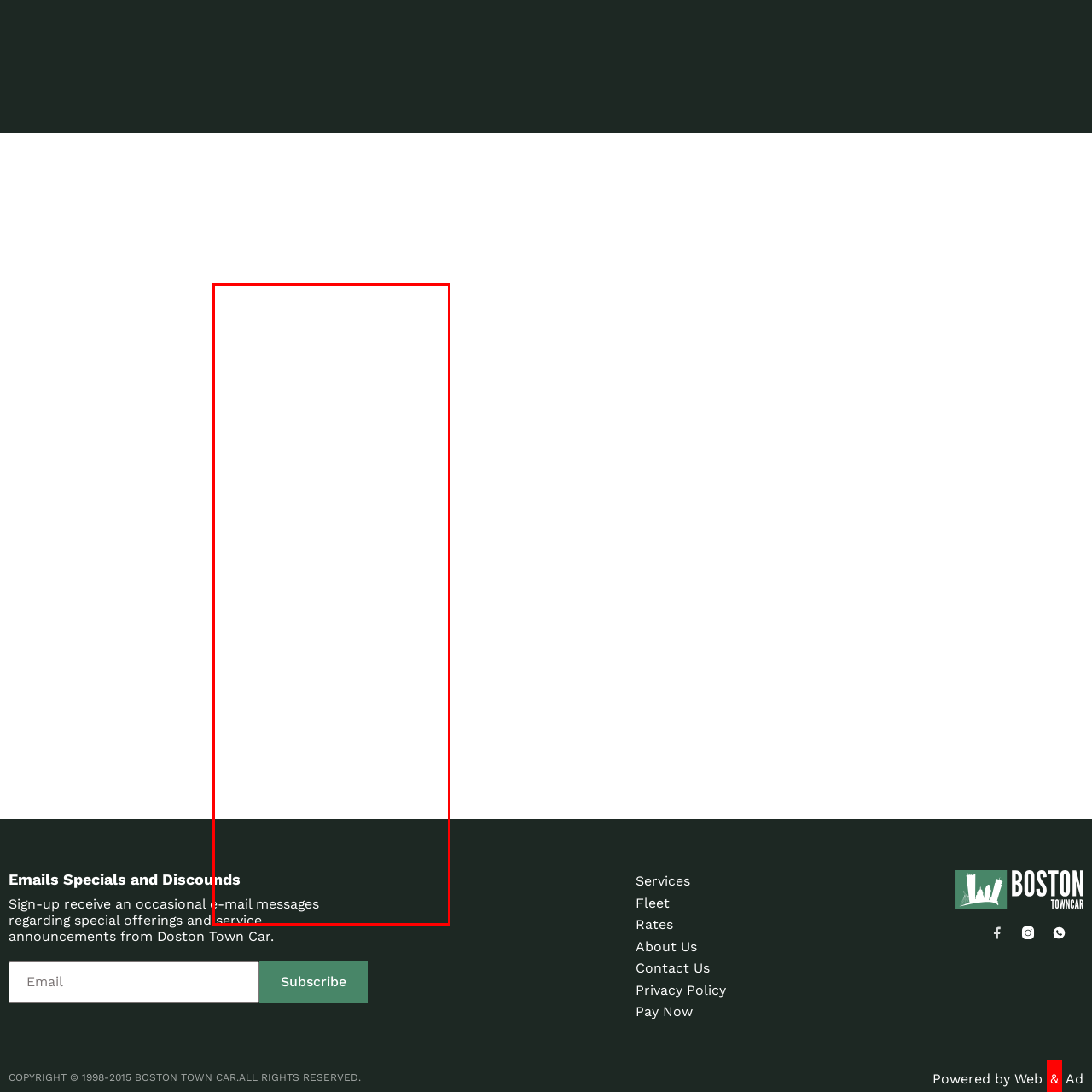Focus on the part of the image that is marked with a yellow outline and respond in detail to the following inquiry based on what you observe: 
What is the purpose of the subscription section?

The subscription section is aimed at customer engagement and promotions, encouraging visitors to subscribe to email updates for special offers and service announcements from Boston Town Car, indicating a focus on customer engagement and promotions.